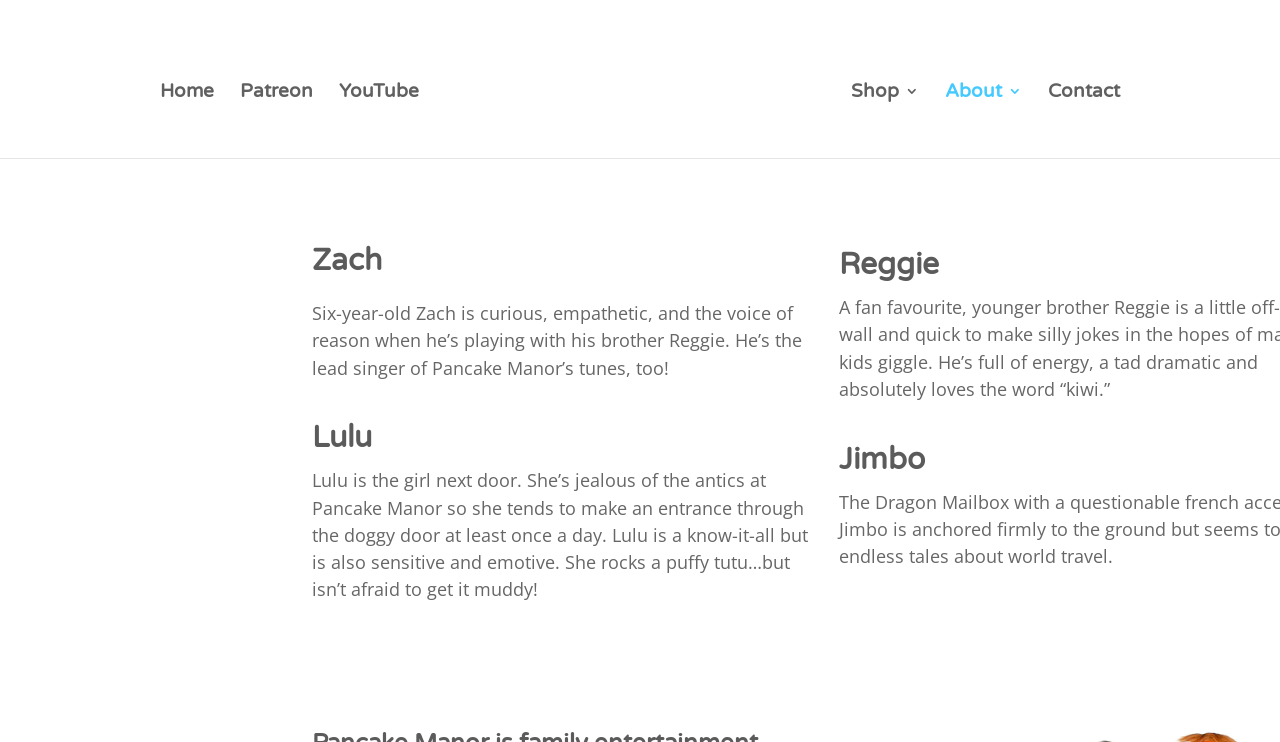Using the information shown in the image, answer the question with as much detail as possible: What is Lulu's fashion style?

According to the webpage, Lulu is described as rocking a puffy tutu, which suggests that she has a flair for fashion and likes to dress up.